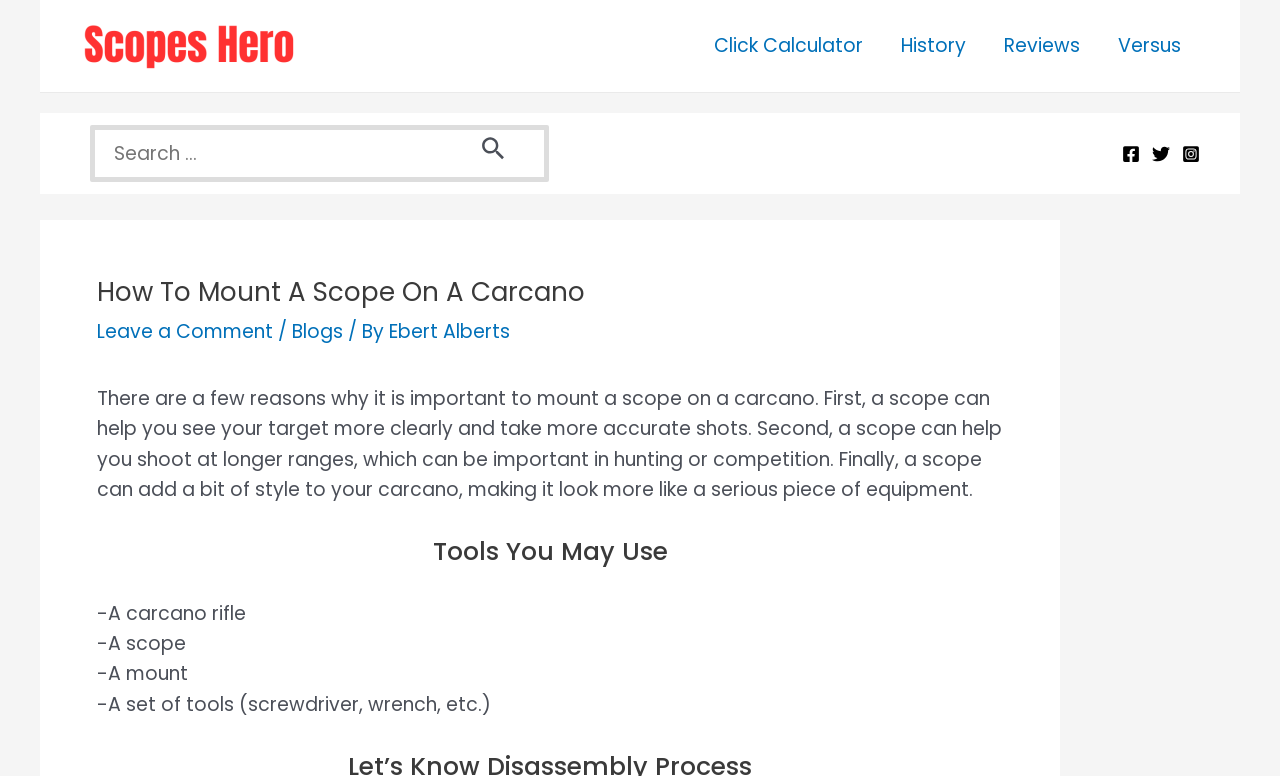Reply to the question with a single word or phrase:
How many social media links are present?

3